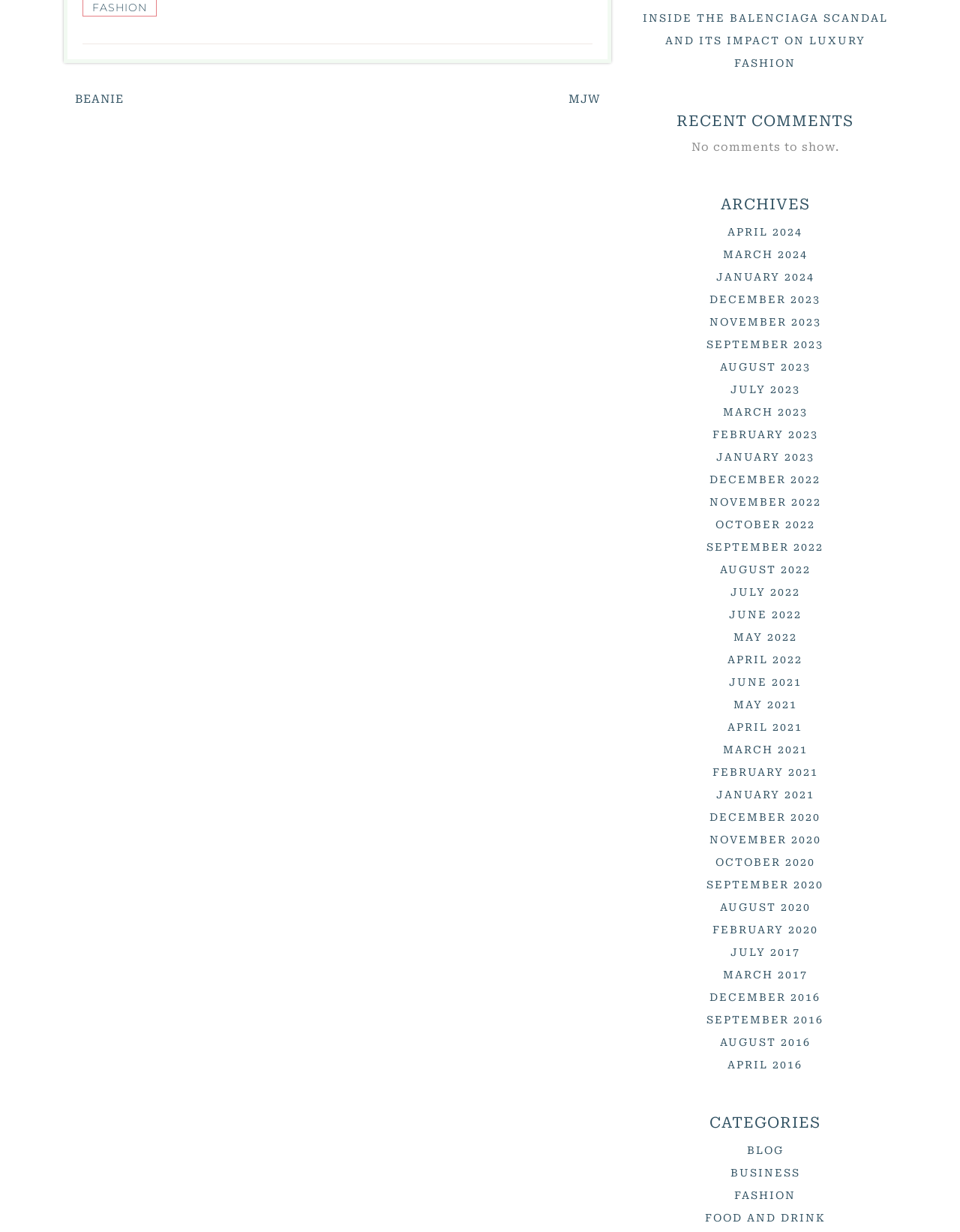Locate the bounding box of the UI element with the following description: "Blog".

[0.778, 0.928, 0.816, 0.938]